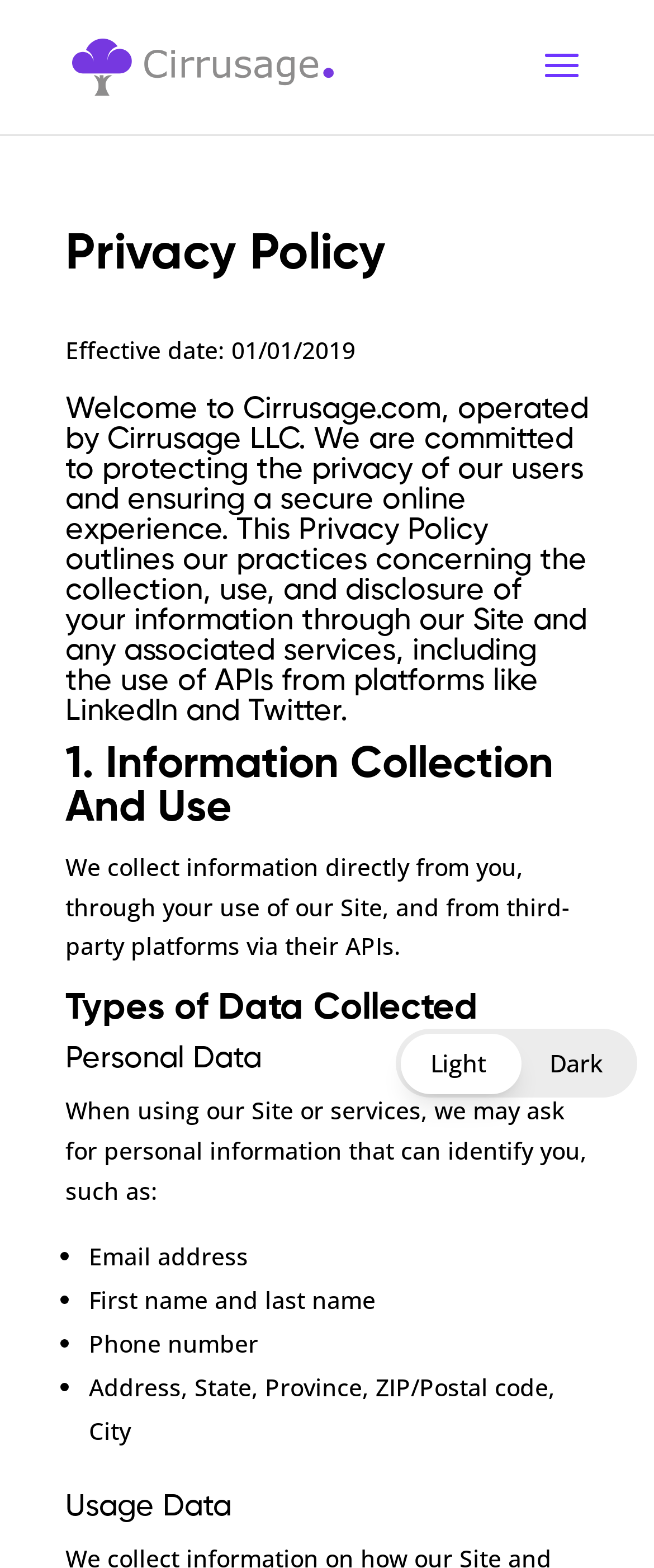Analyze the image and answer the question with as much detail as possible: 
What is an example of personal data collected by the website?

The website collects personal data, including email addresses, as stated in the section 'Personal Data'.